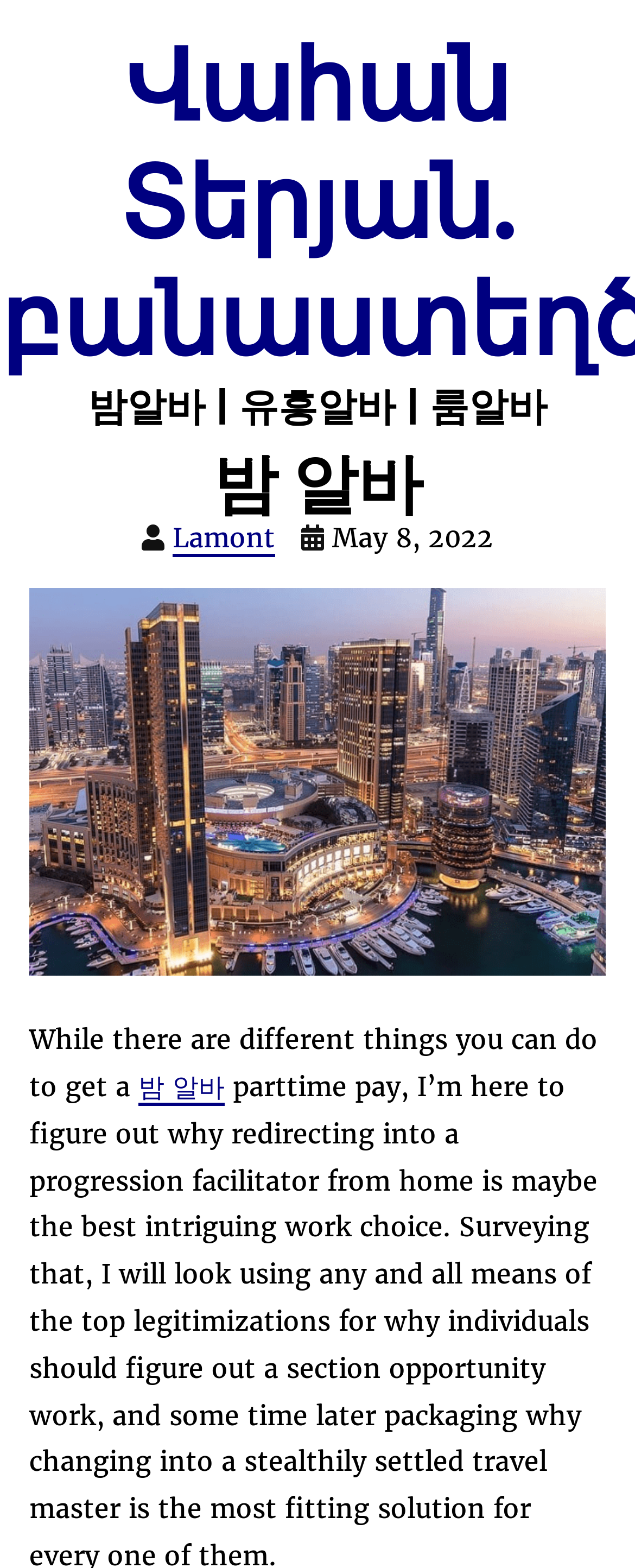What is the type of job mentioned on the webpage?
Refer to the image and respond with a one-word or short-phrase answer.

밤 알바